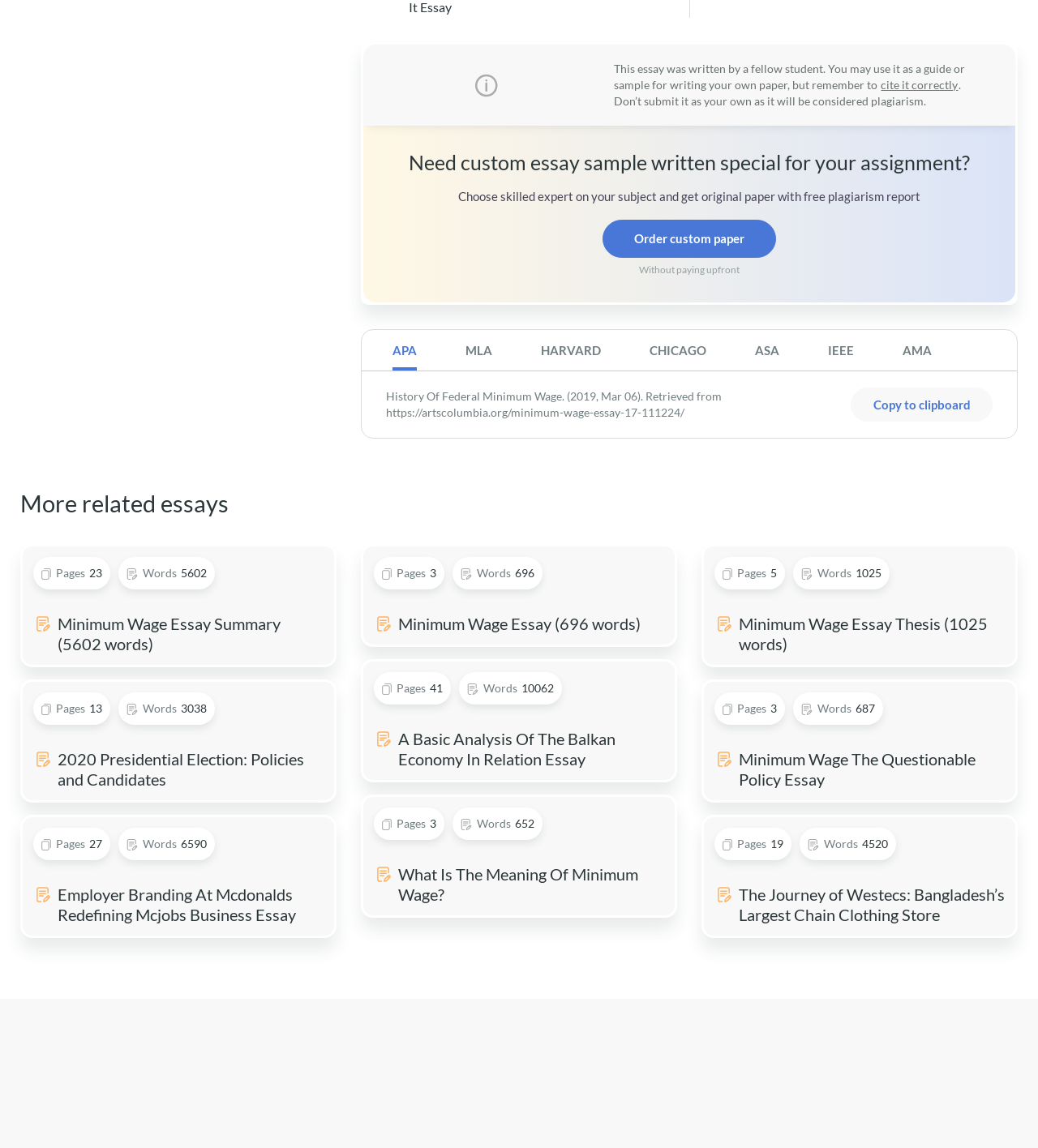Refer to the screenshot and answer the following question in detail:
What social media platforms are available?

There are four social media platforms available, namely Facebook, Instagram, YouTube, and Twitter, as indicated by the links and images at the bottom of the webpage.